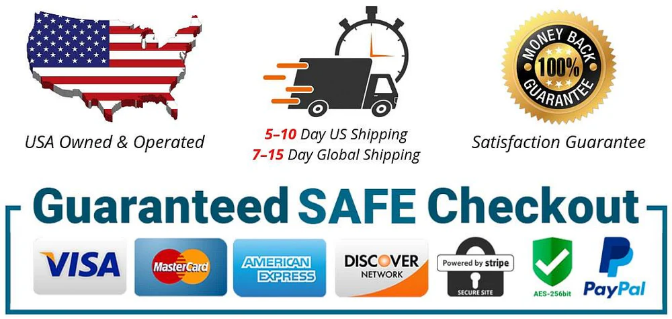What payment options are available?
Analyze the image and provide a thorough answer to the question.

The answer can be obtained from the 'Payment Security' section, which displays a banner with the text 'Guaranteed SAFE Checkout' flanked by the logos of the mentioned payment options.